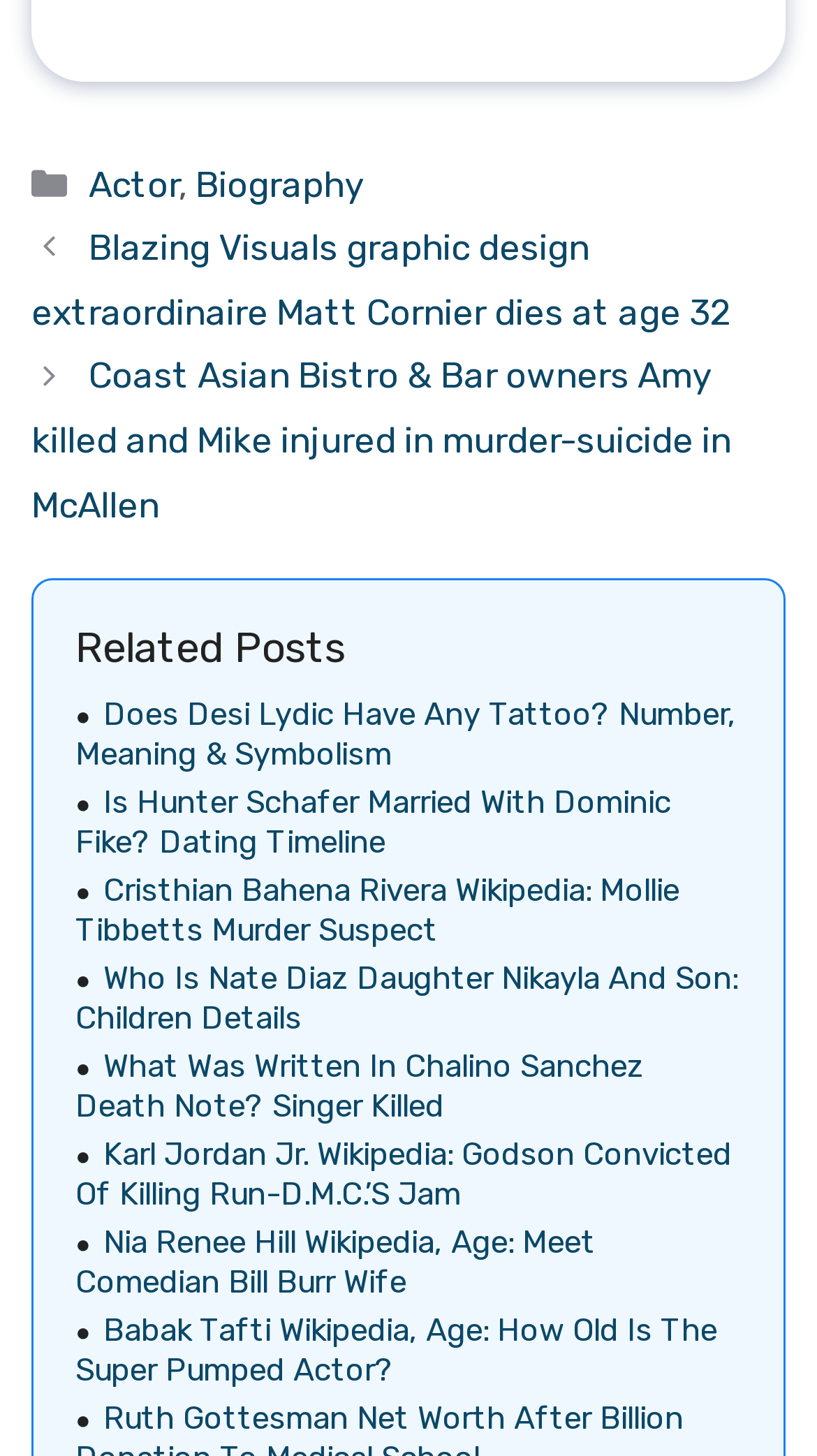Using the image as a reference, answer the following question in as much detail as possible:
What is the topic of the fifth related post?

I looked at the related posts section and found the fifth post, which has a heading that says 'Karl Jordan Jr. Wikipedia: Godson Convicted Of Killing Run-D.M.C.’S Jam', so the topic of the fifth related post is Karl Jordan Jr.